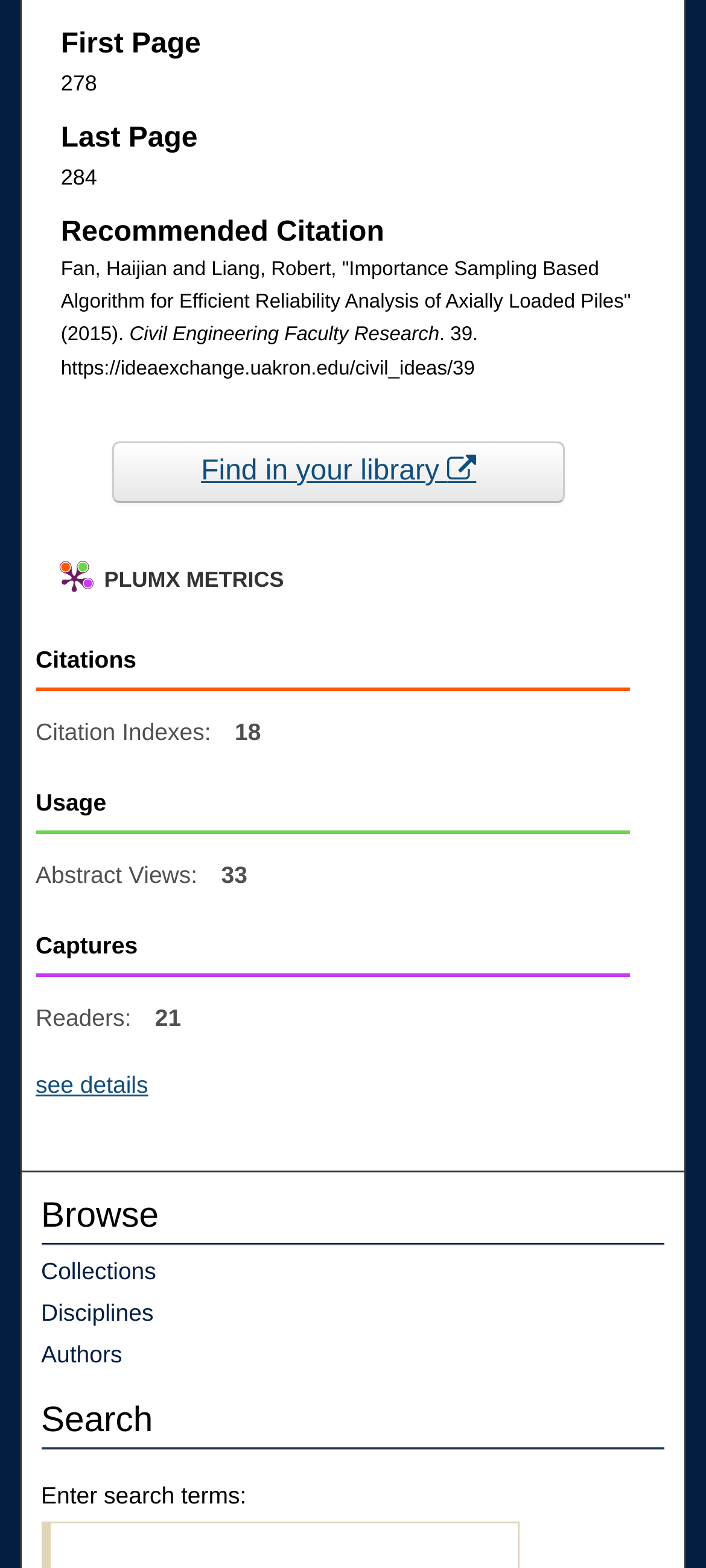Please identify the coordinates of the bounding box for the clickable region that will accomplish this instruction: "Browse collections".

[0.058, 0.754, 0.942, 0.771]